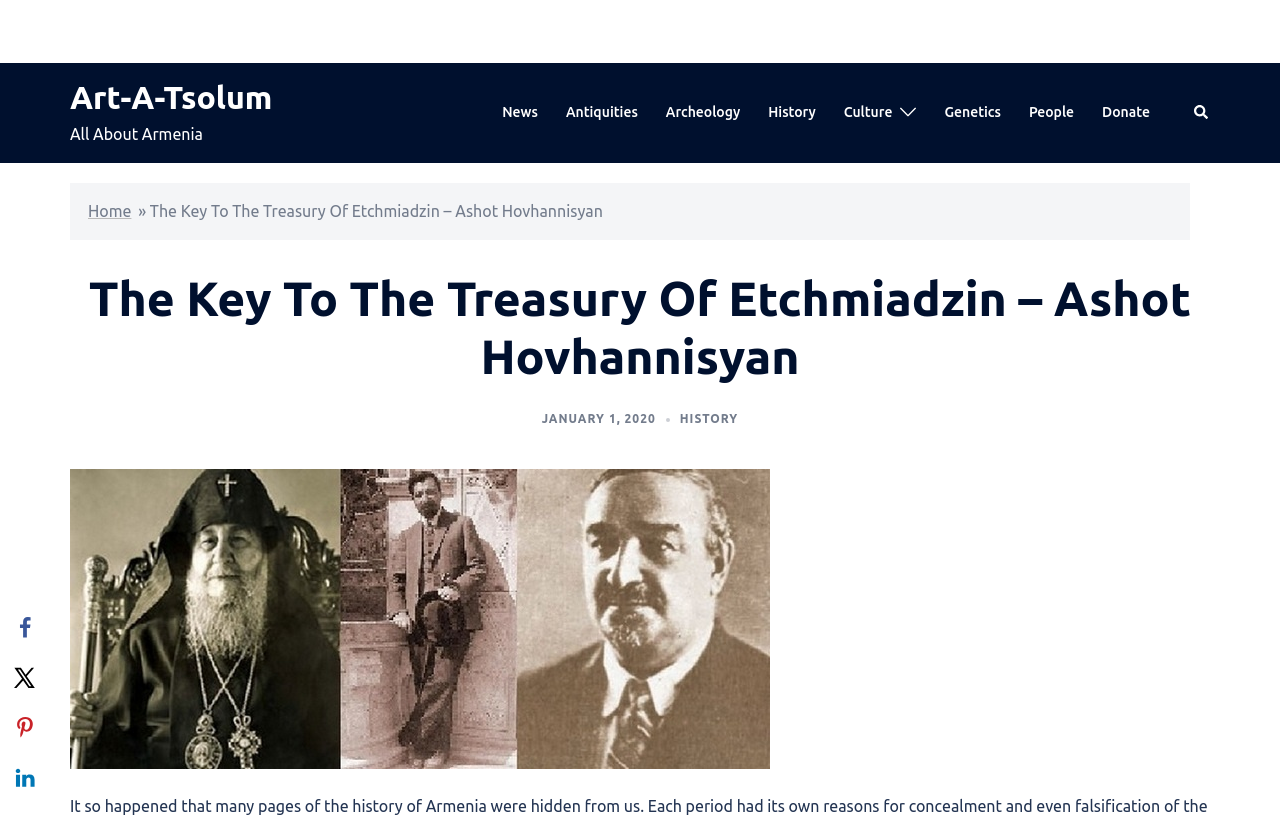Please identify the bounding box coordinates of the element that needs to be clicked to execute the following command: "Visit the 'History' page". Provide the bounding box using four float numbers between 0 and 1, formatted as [left, top, right, bottom].

[0.6, 0.047, 0.637, 0.076]